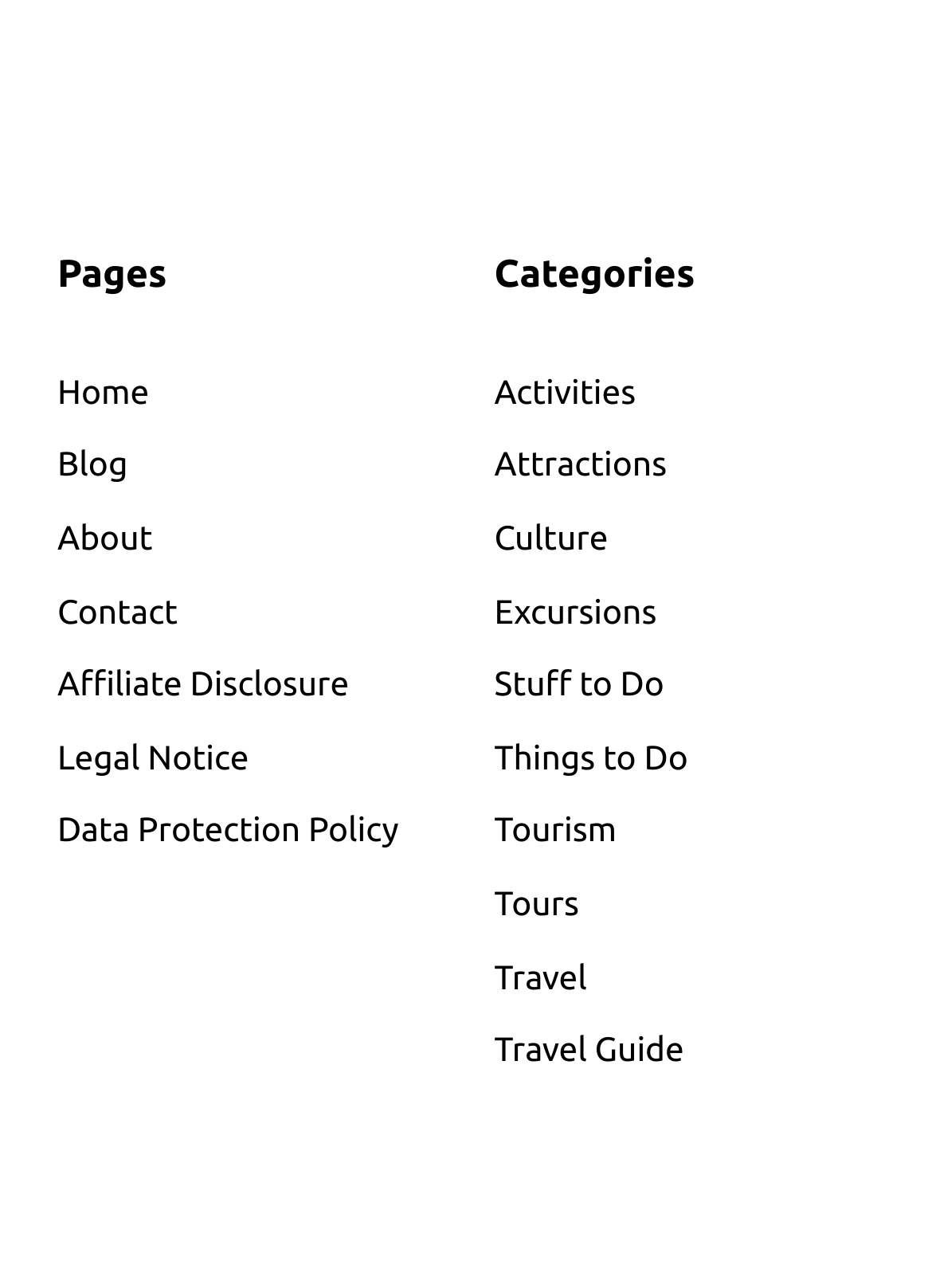Please provide a one-word or short phrase answer to the question:
How many sections are on the webpage?

3